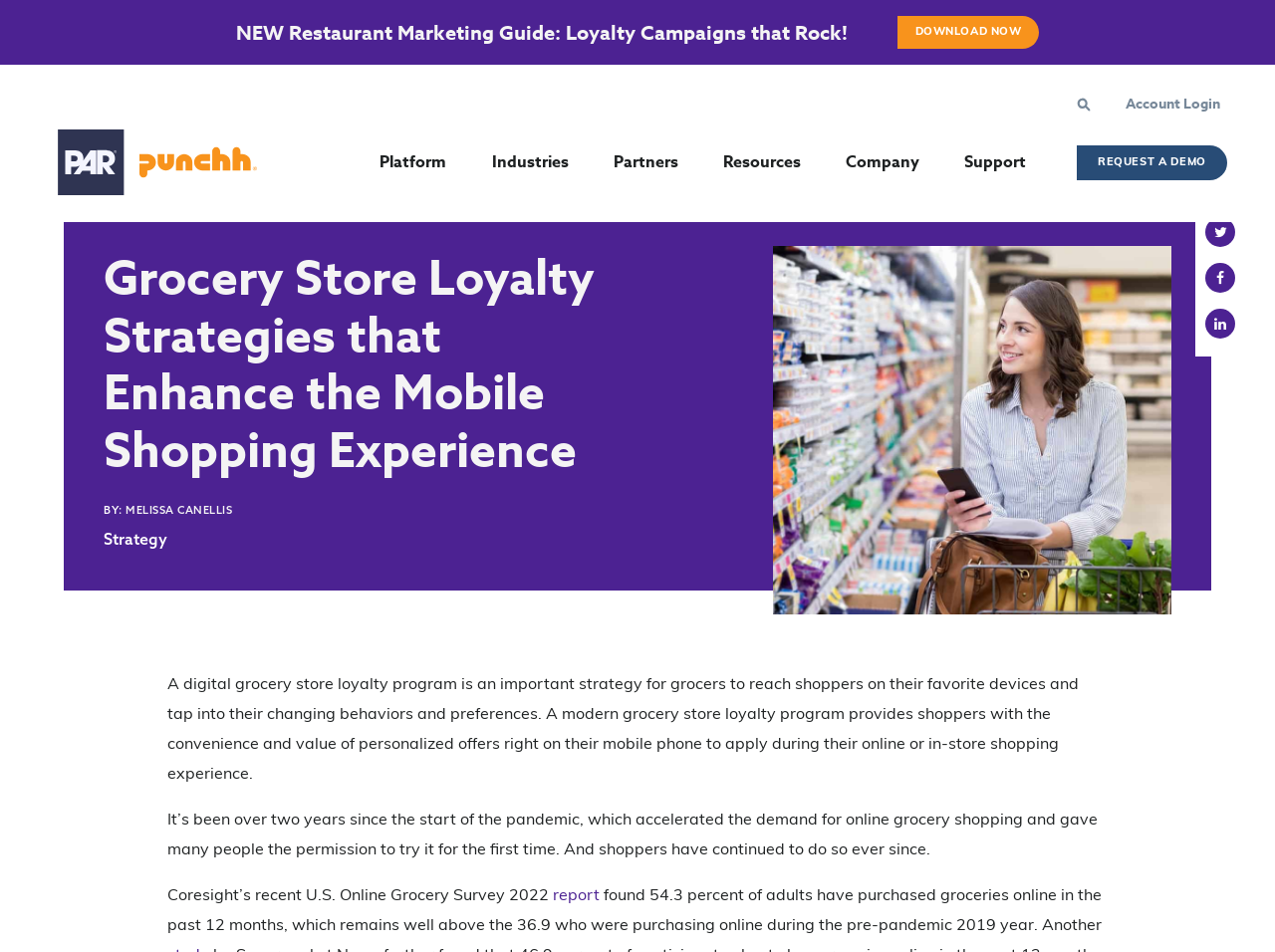What is the name of the company behind the webpage?
Refer to the screenshot and deliver a thorough answer to the question presented.

The name of the company behind the webpage can be determined by reading the text 'Punchh' which is located at the top of the webpage, indicating that Punchh is the company behind the webpage.